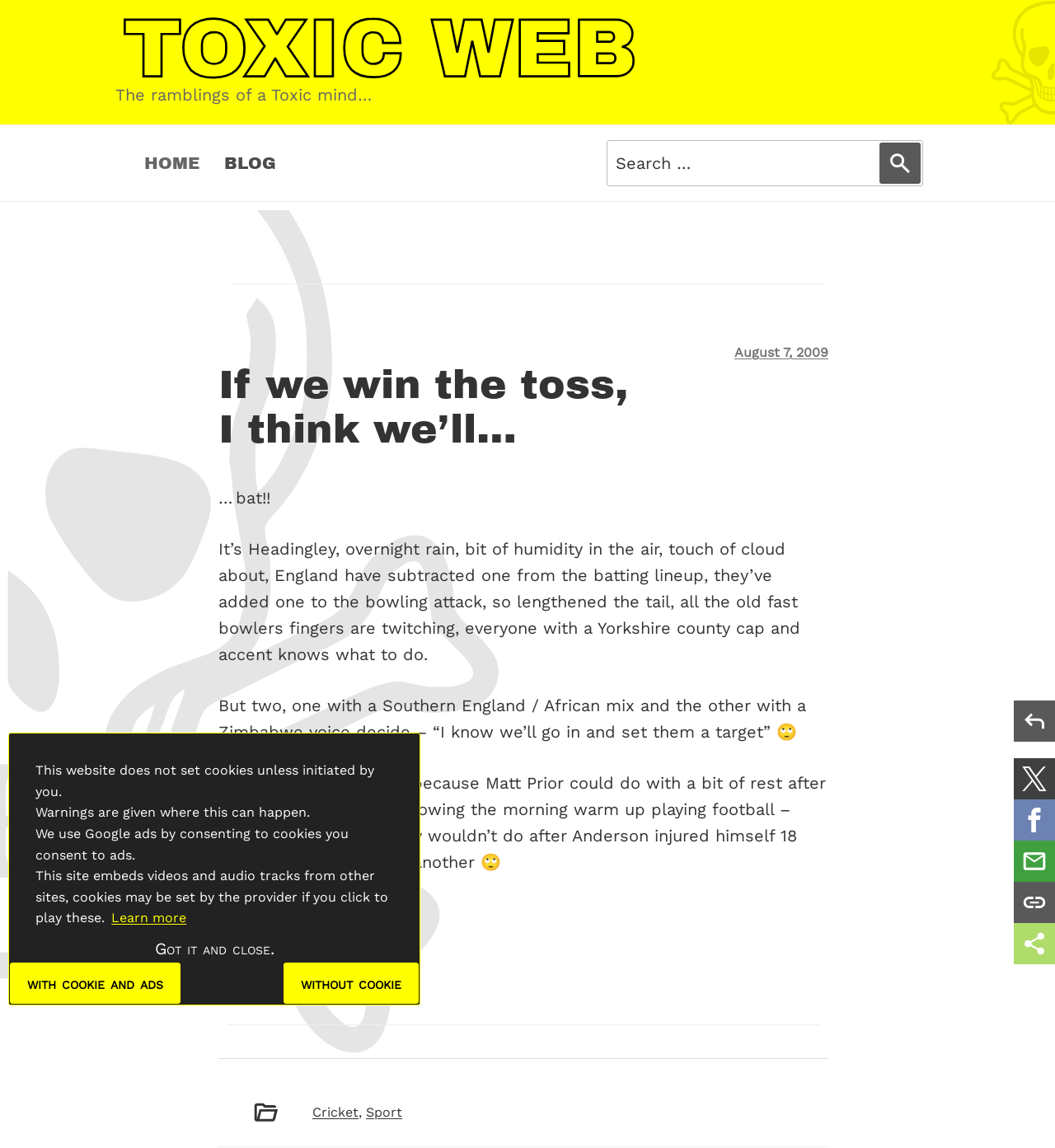What is the theme of the blog post?
Refer to the image and respond with a one-word or short-phrase answer.

Cricket